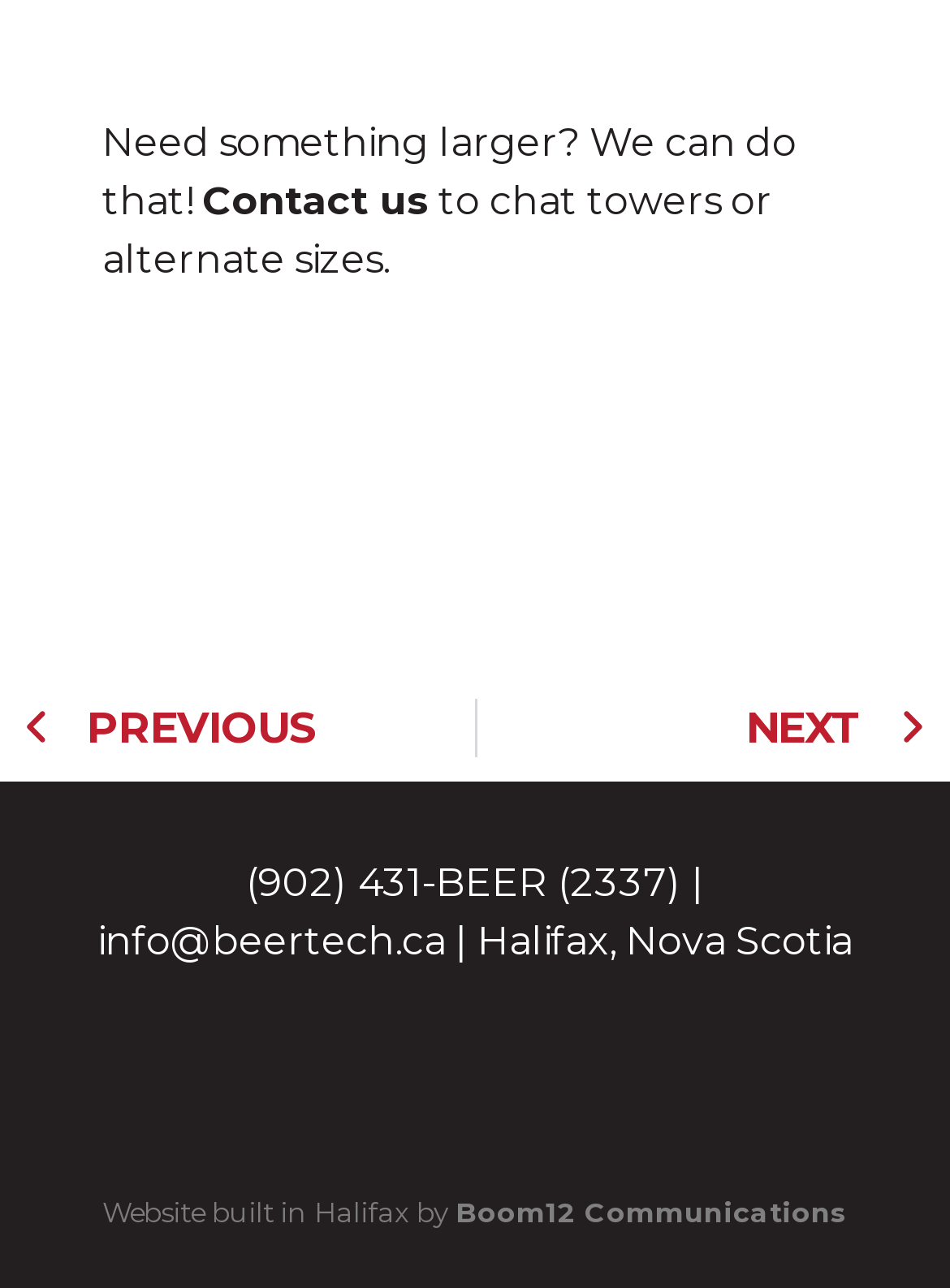Reply to the question below using a single word or brief phrase:
What is the purpose of the 'Contact us' link?

To chat about towers or alternate sizes